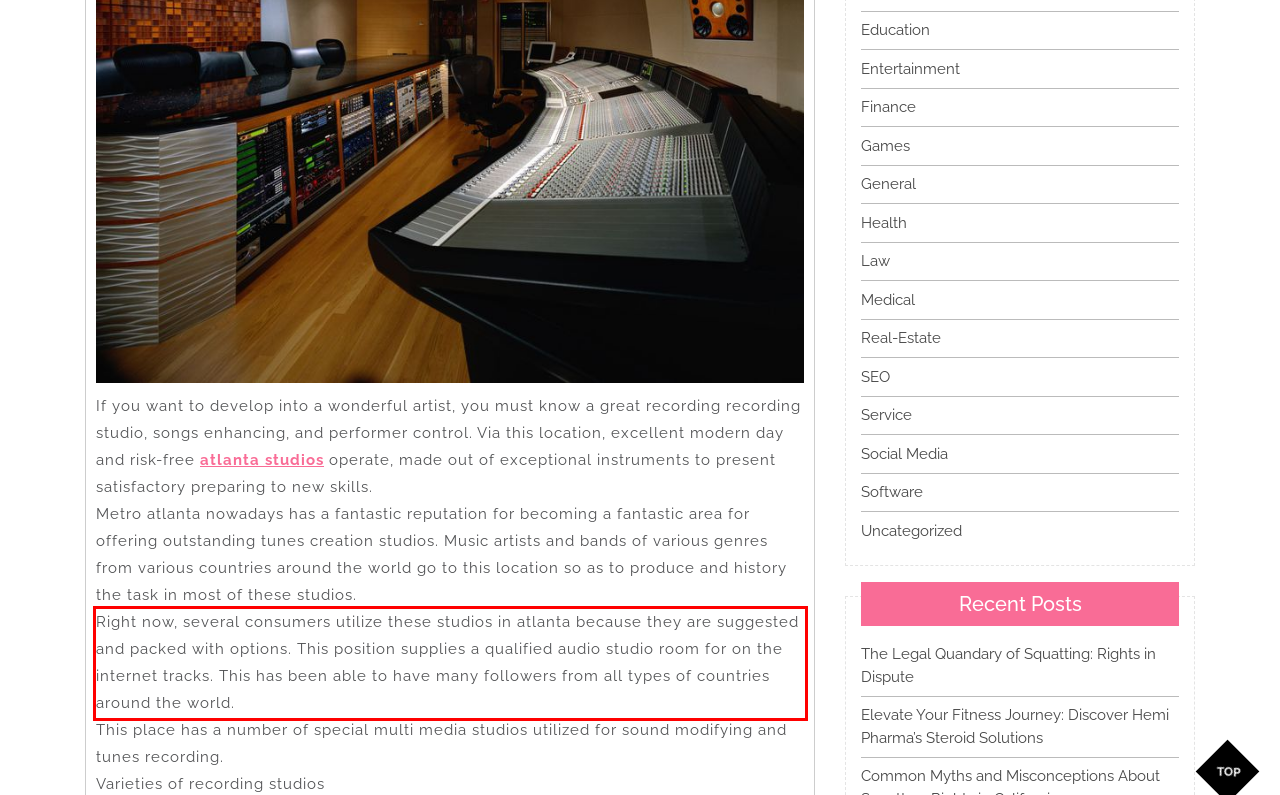There is a UI element on the webpage screenshot marked by a red bounding box. Extract and generate the text content from within this red box.

Right now, several consumers utilize these studios in atlanta because they are suggested and packed with options. This position supplies a qualified audio studio room for on the internet tracks. This has been able to have many followers from all types of countries around the world.